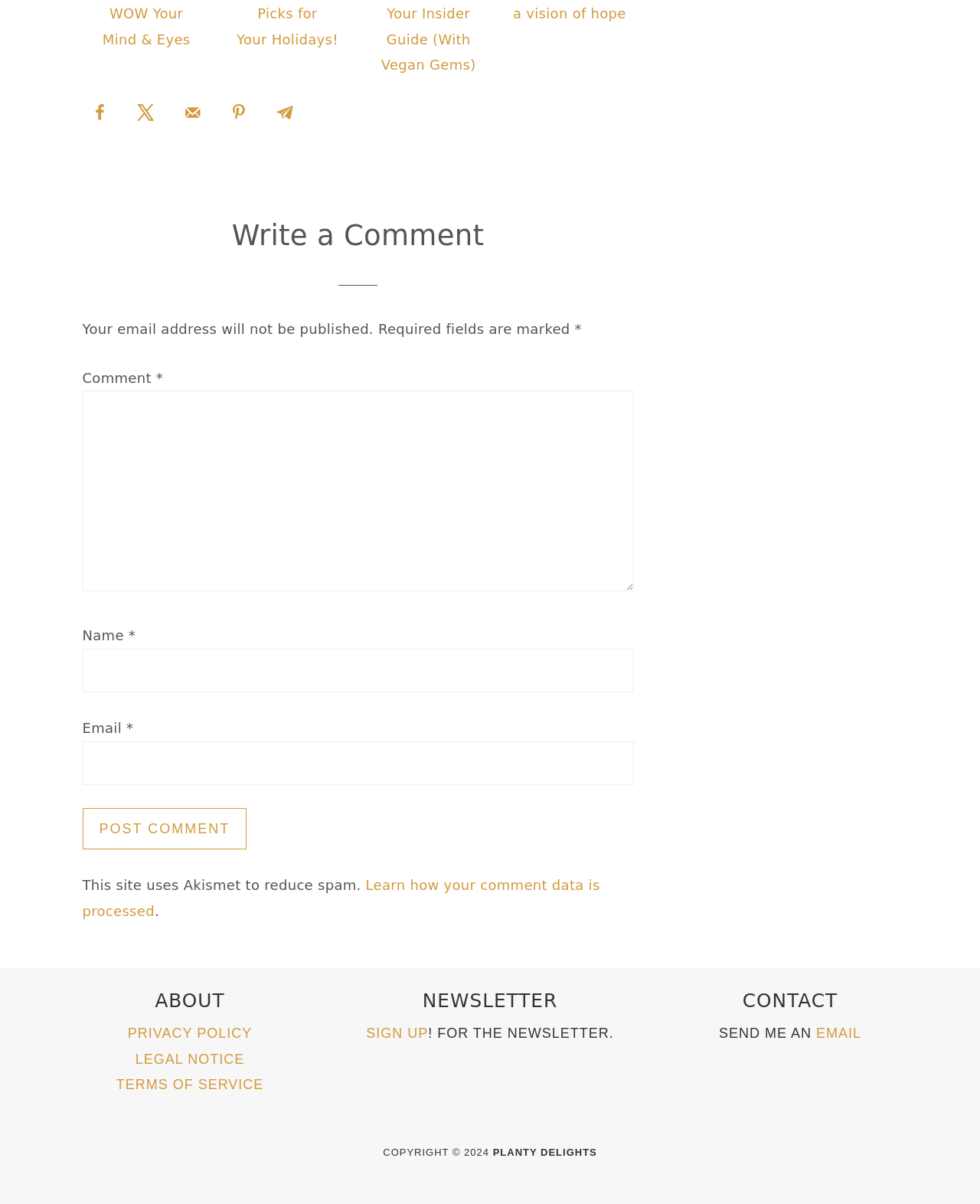Could you determine the bounding box coordinates of the clickable element to complete the instruction: "Send an email"? Provide the coordinates as four float numbers between 0 and 1, i.e., [left, top, right, bottom].

[0.833, 0.852, 0.879, 0.864]